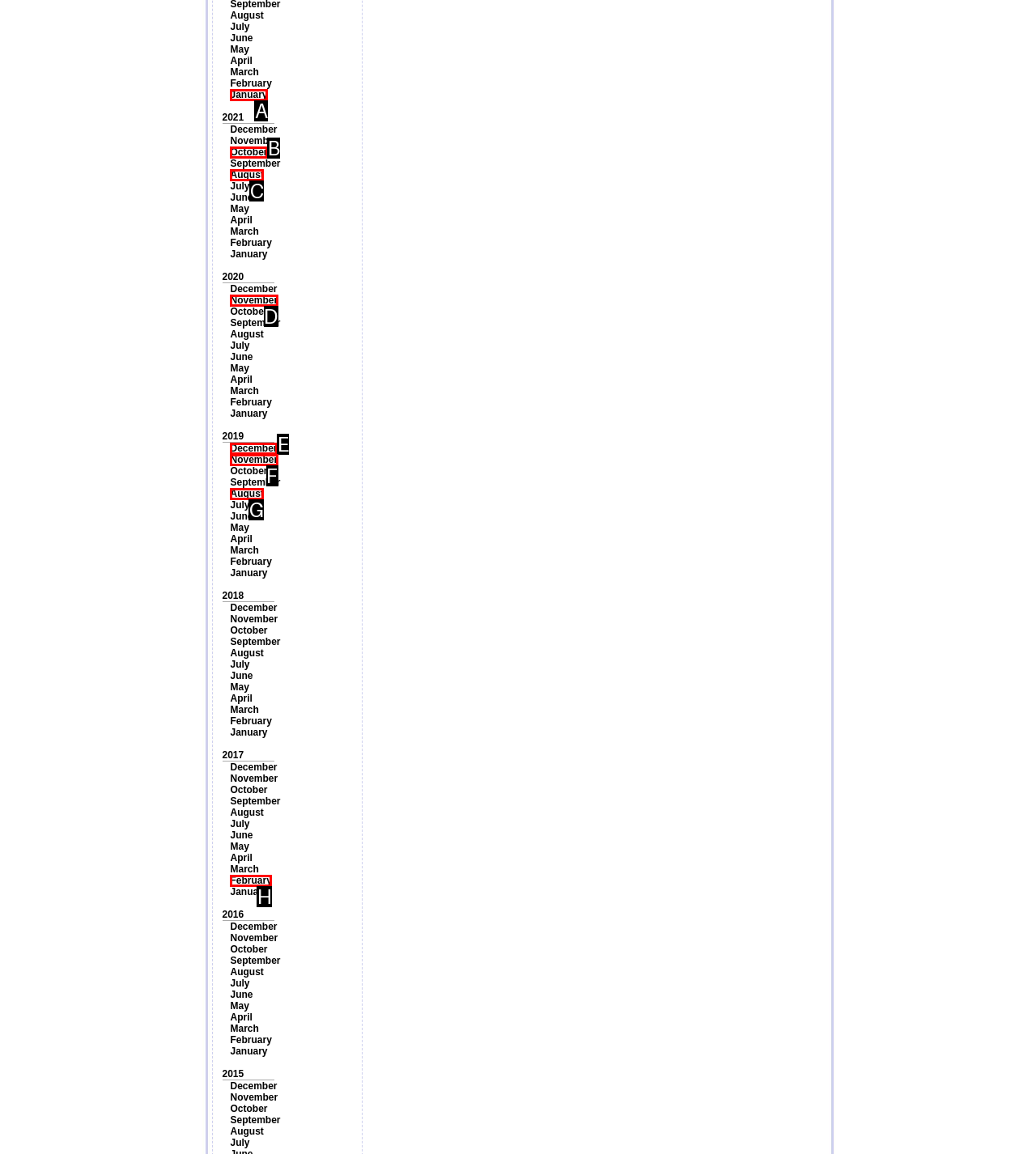Identify the bounding box that corresponds to: December
Respond with the letter of the correct option from the provided choices.

E